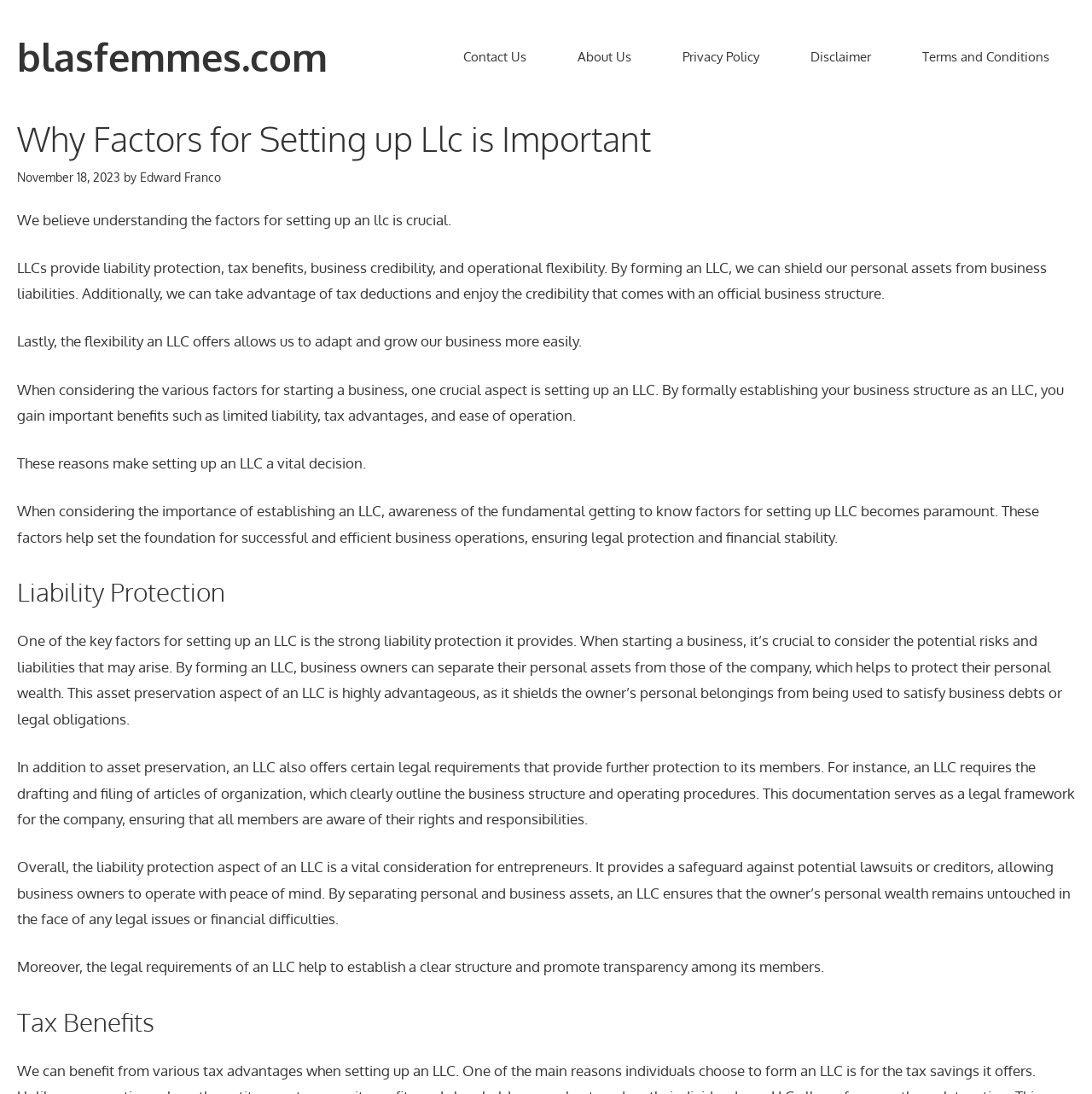What is the date of publication of this article?
Refer to the screenshot and respond with a concise word or phrase.

November 18, 2023